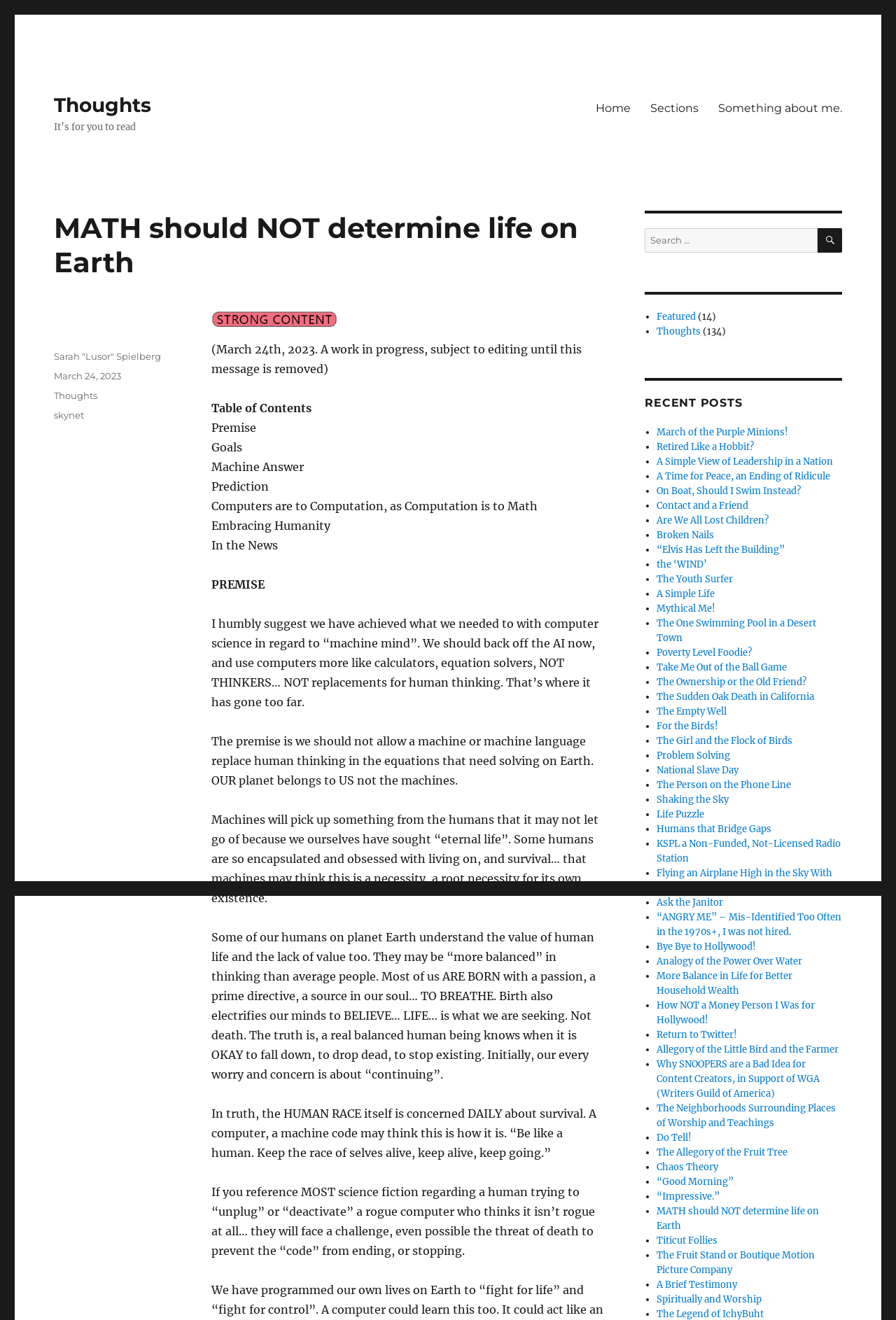What is the author of the post?
From the screenshot, supply a one-word or short-phrase answer.

Sarah 'Lusor' Spielberg